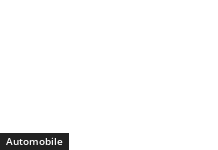List and describe all the prominent features within the image.

The image features the title "Automobile," presented in a clean and modern font. This likely serves as a category header or section title on a website that focuses on automotive topics. The minimalist design emphasizes the word, drawing attention to the content related to automobiles, such as articles, reviews, or tips about vehicles. The background is intentionally left blank to enhance readability and focus, possibly indicating a user-friendly interface aimed at delivering valuable automotive information.